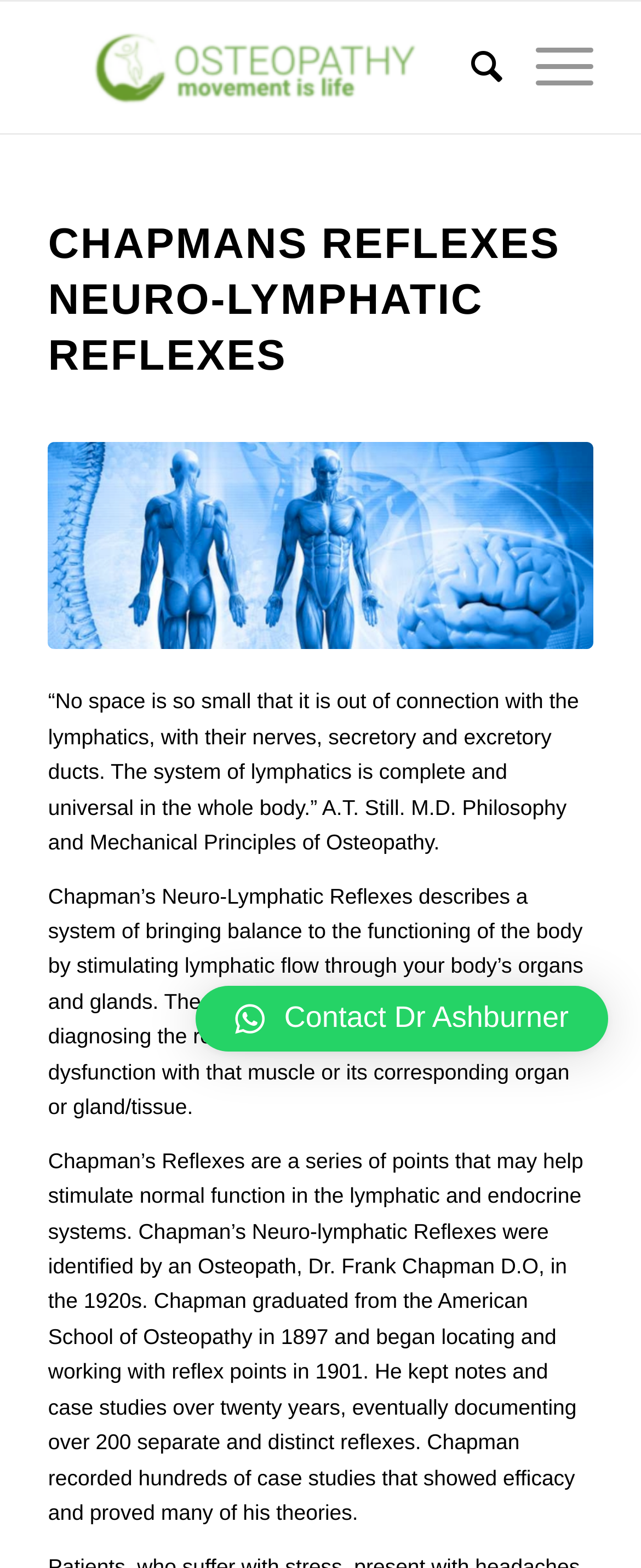Identify and provide the main heading of the webpage.

CHAPMANS REFLEXES NEURO-LYMPHATIC REFLEXES